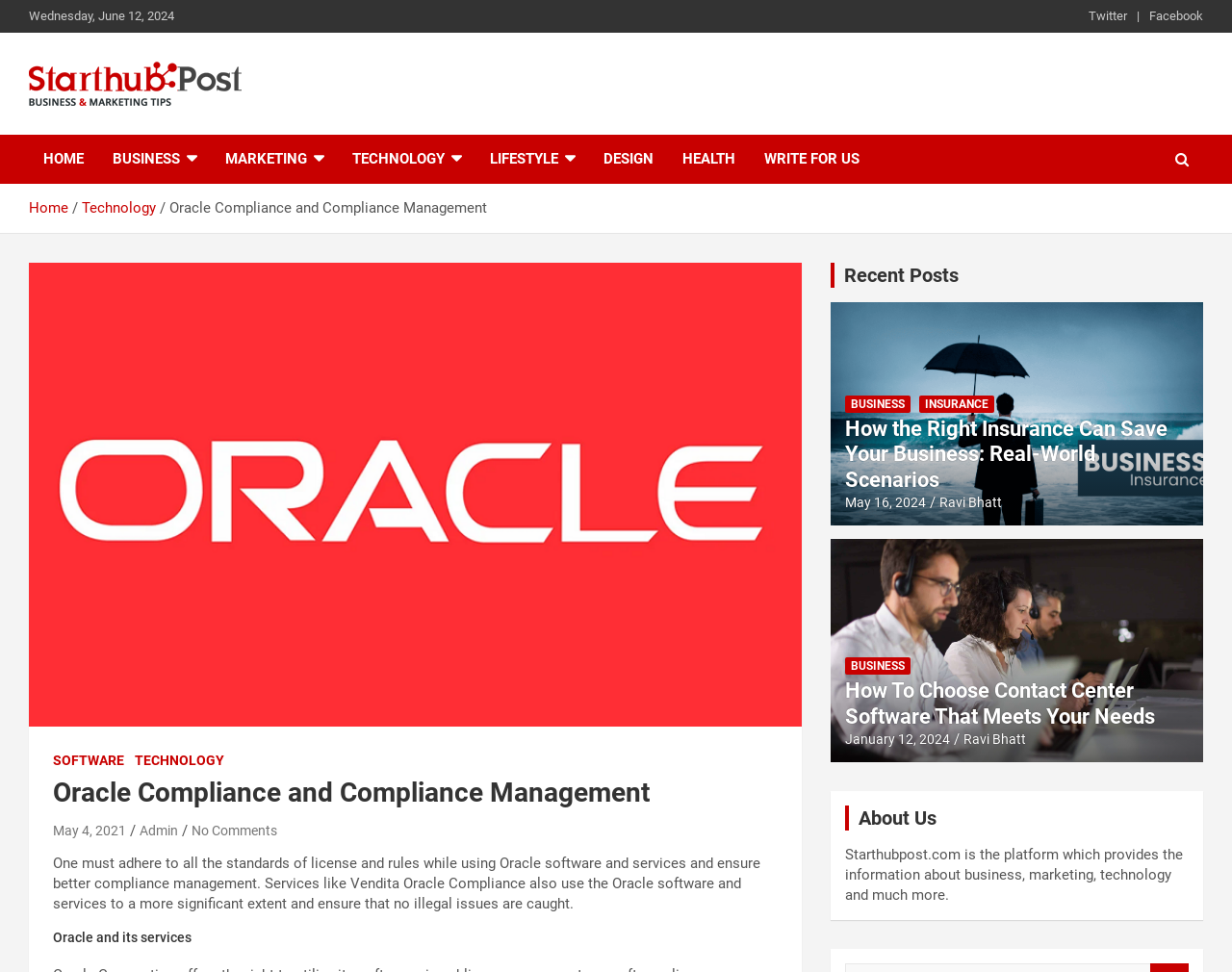Please find the bounding box coordinates of the element's region to be clicked to carry out this instruction: "Read about Oracle Compliance and Compliance Management".

[0.043, 0.798, 0.632, 0.834]